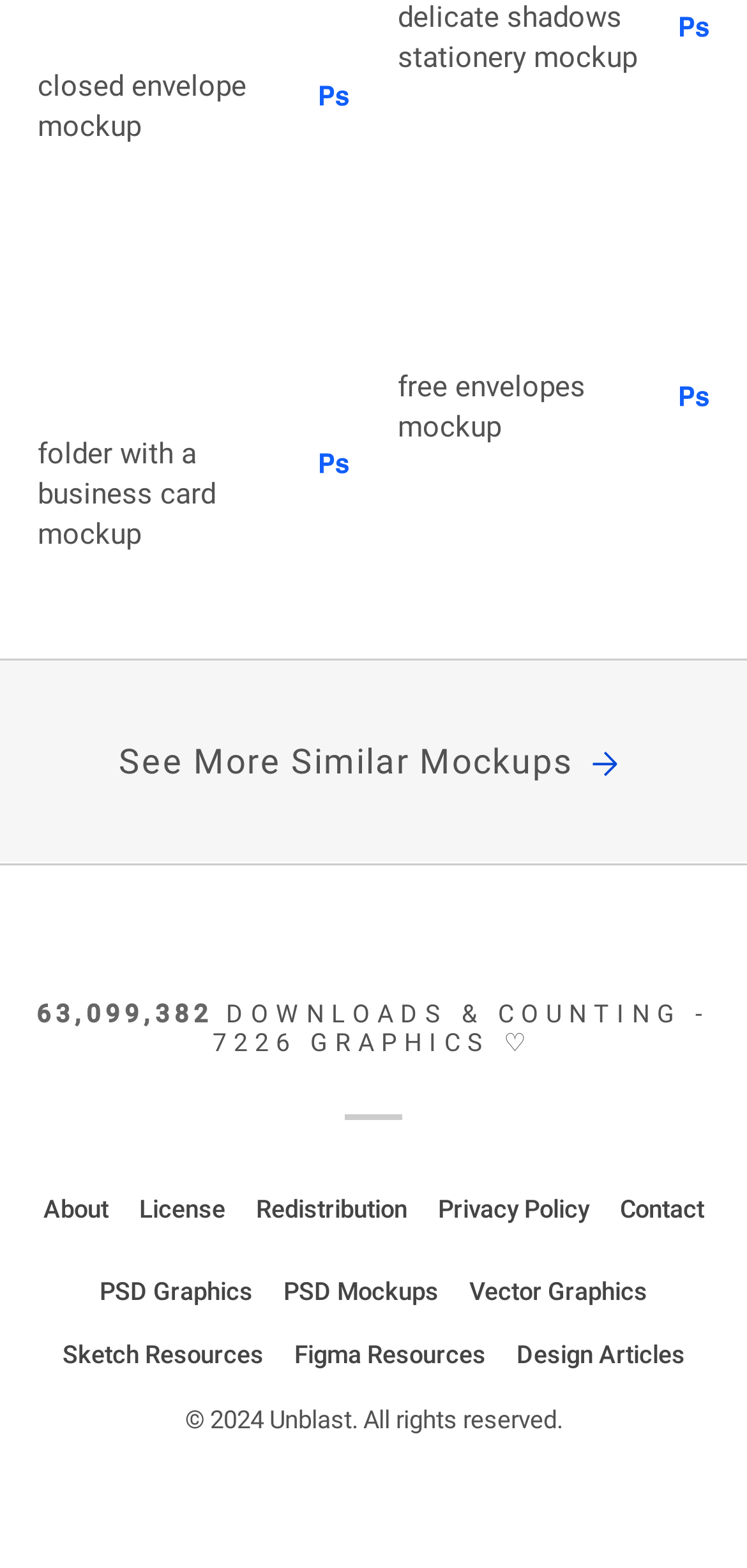Highlight the bounding box of the UI element that corresponds to this description: "See More Similar Mockups".

[0.0, 0.42, 1.0, 0.549]